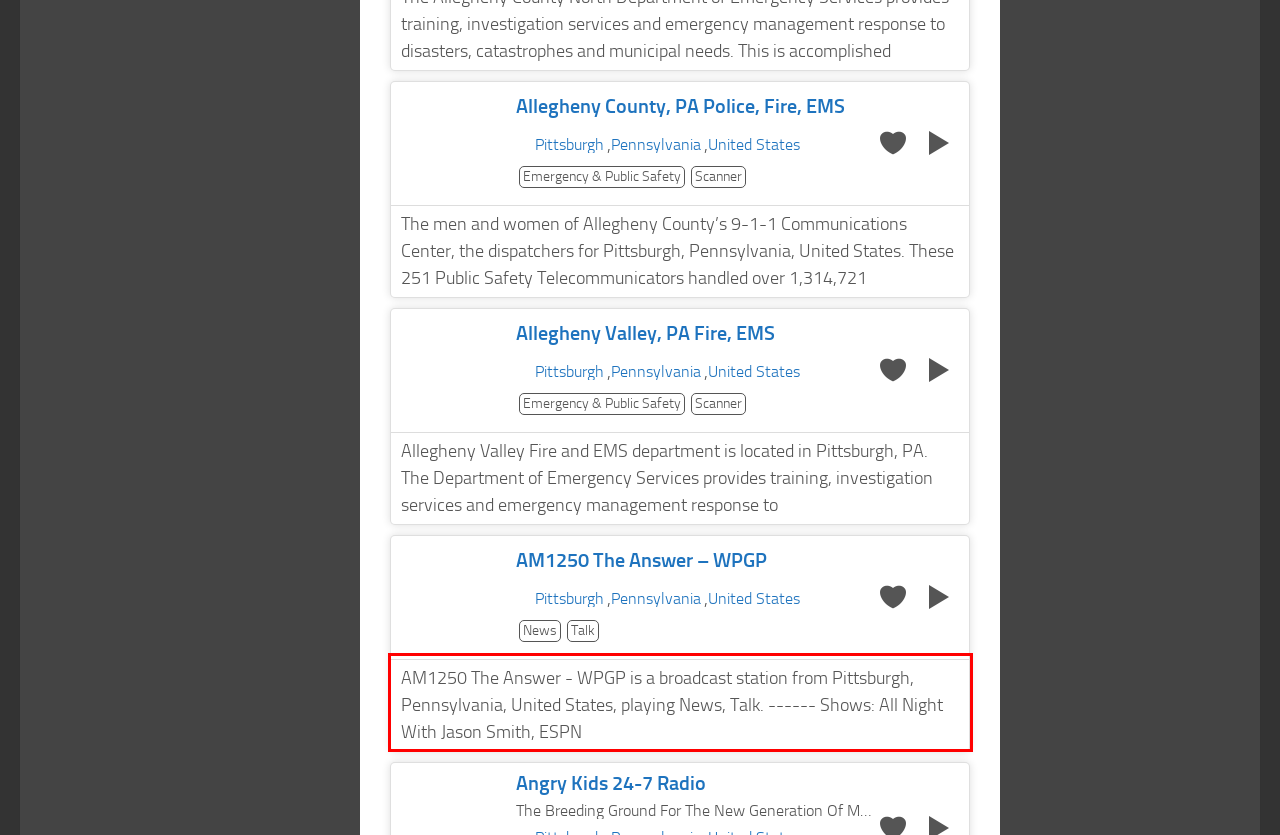You have a webpage screenshot with a red rectangle surrounding a UI element. Extract the text content from within this red bounding box.

AM1250 The Answer - WPGP is a broadcast station from Pittsburgh, Pennsylvania, United States, playing News, Talk. ------ Shows: All Night With Jason Smith, ESPN